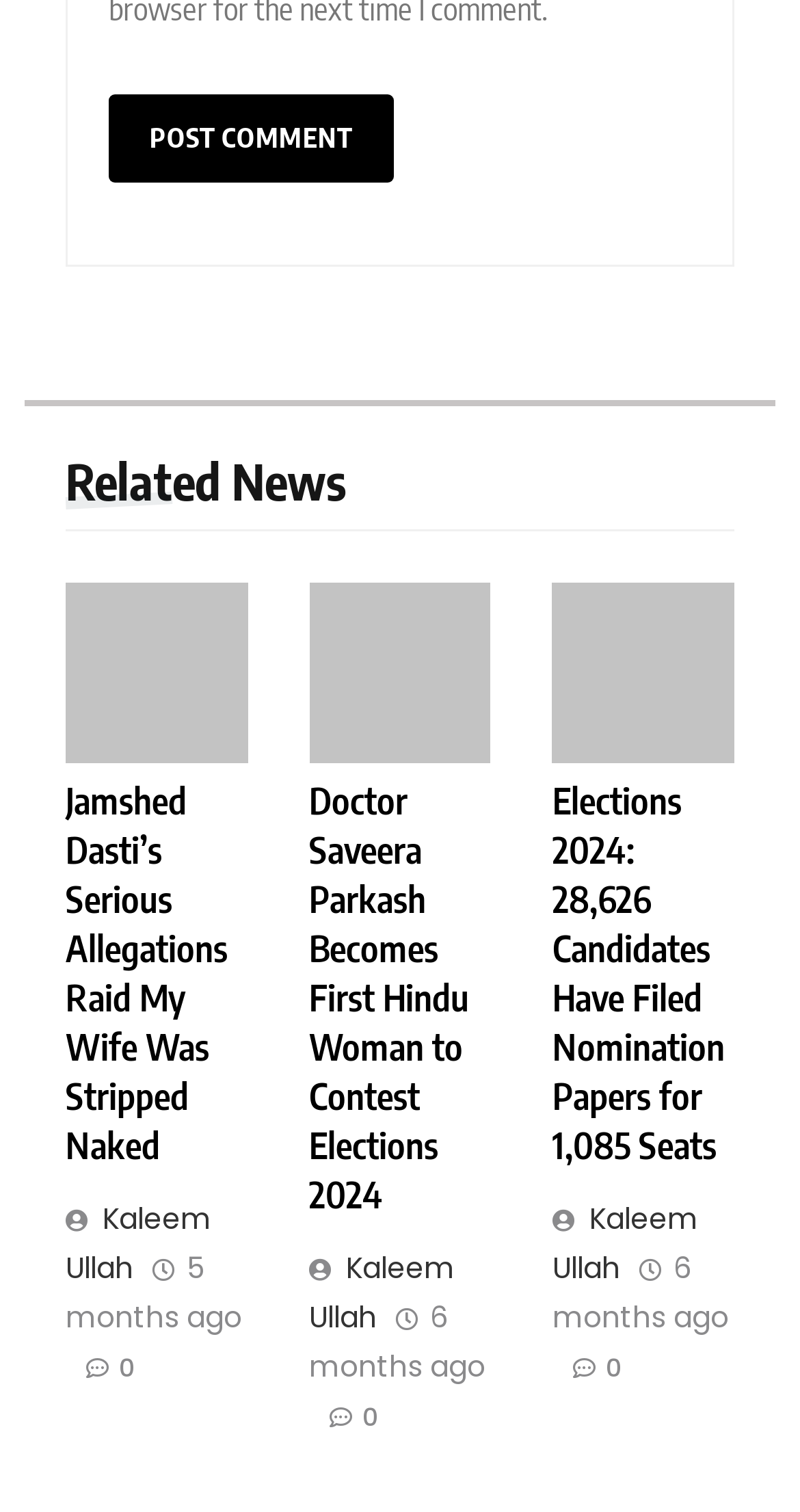Locate the bounding box coordinates of the UI element described by: "name="submit" value="Post Comment"". Provide the coordinates as four float numbers between 0 and 1, formatted as [left, top, right, bottom].

[0.136, 0.062, 0.492, 0.12]